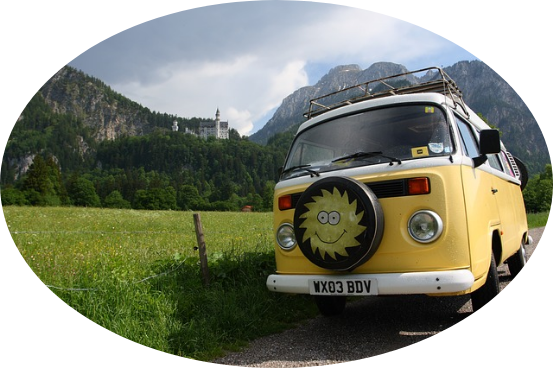Elaborate on the image with a comprehensive description.

The image features a classic yellow camper van parked on a picturesque road, framed by lush green fields and surrounded by stunning mountainous terrain. In the background, a majestic castle can be seen perched on the hills, adding a touch of fairytale charm to the scene. The camper van is adorned with a playful sun motif on its spare tire, evoking a sense of adventure and nostalgia. This vibrant scene beautifully captures the essence of traveling in a classic camper van, inviting viewers to imagine road trips and explorations in the great outdoors. The overall atmosphere is one of tranquility and freedom, perfect for a vintage vehicle suited for camping and memorable journeys.